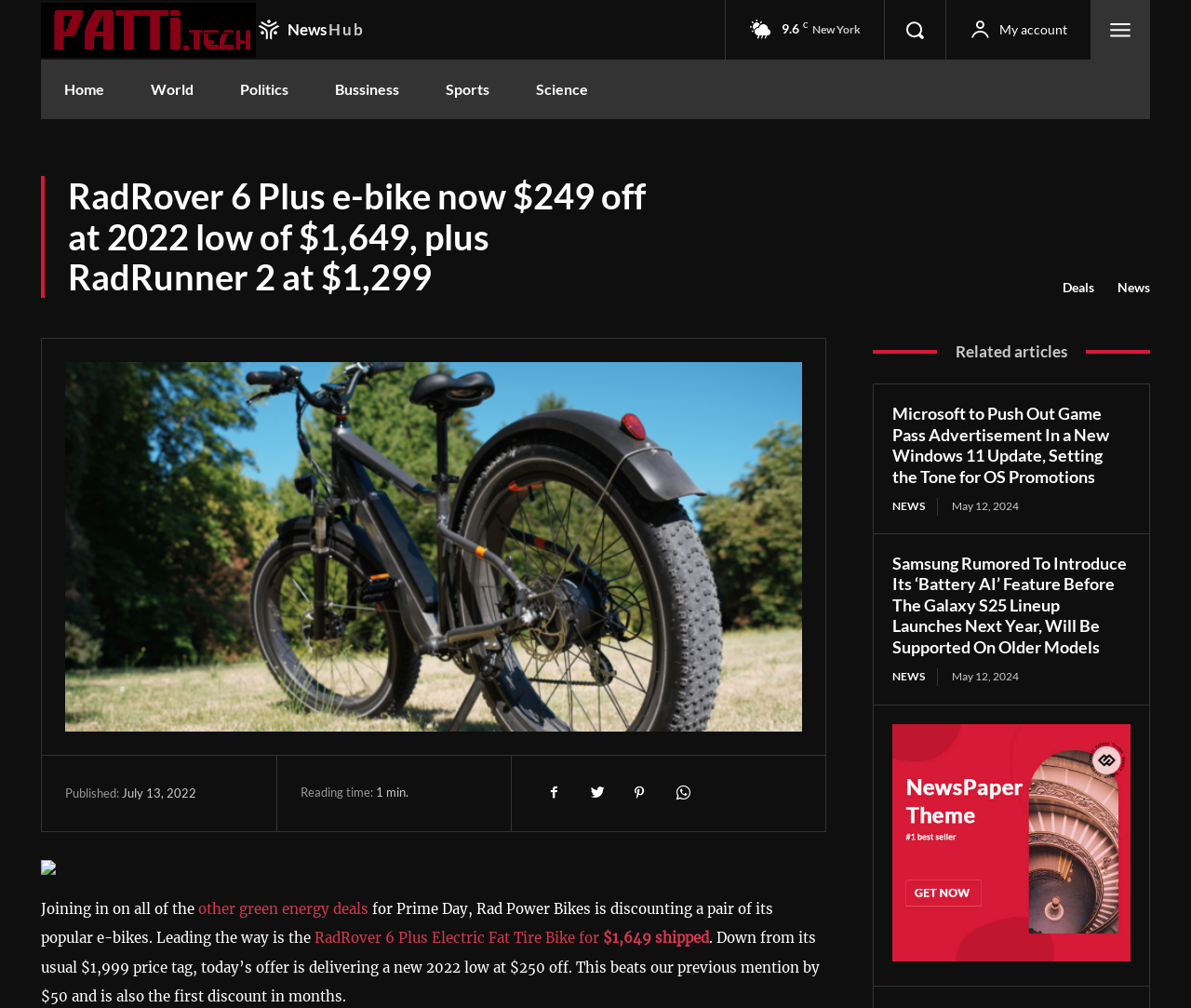Create an in-depth description of the webpage, covering main sections.

This webpage appears to be a news article or blog post from Blog.Patti.tech. At the top left corner, there is a logo image with a link to "Logo News Hub" and a smaller image beside it. To the right of the logo, there are several navigation links, including "Home", "World", "Politics", "Business", "Sports", and "Science". 

Below the navigation links, there is a main heading that reads "RadRover 6 Plus e-bike now $249 off at 2022 low of $1,649, plus RadRunner 2 at $1,299". 

On the top right corner, there is a search button with a magnifying glass icon, and a link to "My account". 

The main content of the webpage is an article about Rad Power Bikes discounting two of its popular e-bikes, including the RadRover 6 Plus Electric Fat Tire Bike, which is now available for $1,649 shipped, a $250 discount from its usual price. The article also mentions that this is a new 2022 low price.

Below the article, there is a section titled "Related articles" with three news article links, including "Microsoft to Push Out Game Pass Advertisement In a New Windows 11 Update, Setting the Tone for OS Promotions", "Samsung Rumored To Introduce Its ‘Battery AI’ Feature Before The Galaxy S25 Lineup Launches Next Year, Will Be Supported On Older Models", and another article with an image. Each article link has a timestamp and a "NEWS" label beside it.